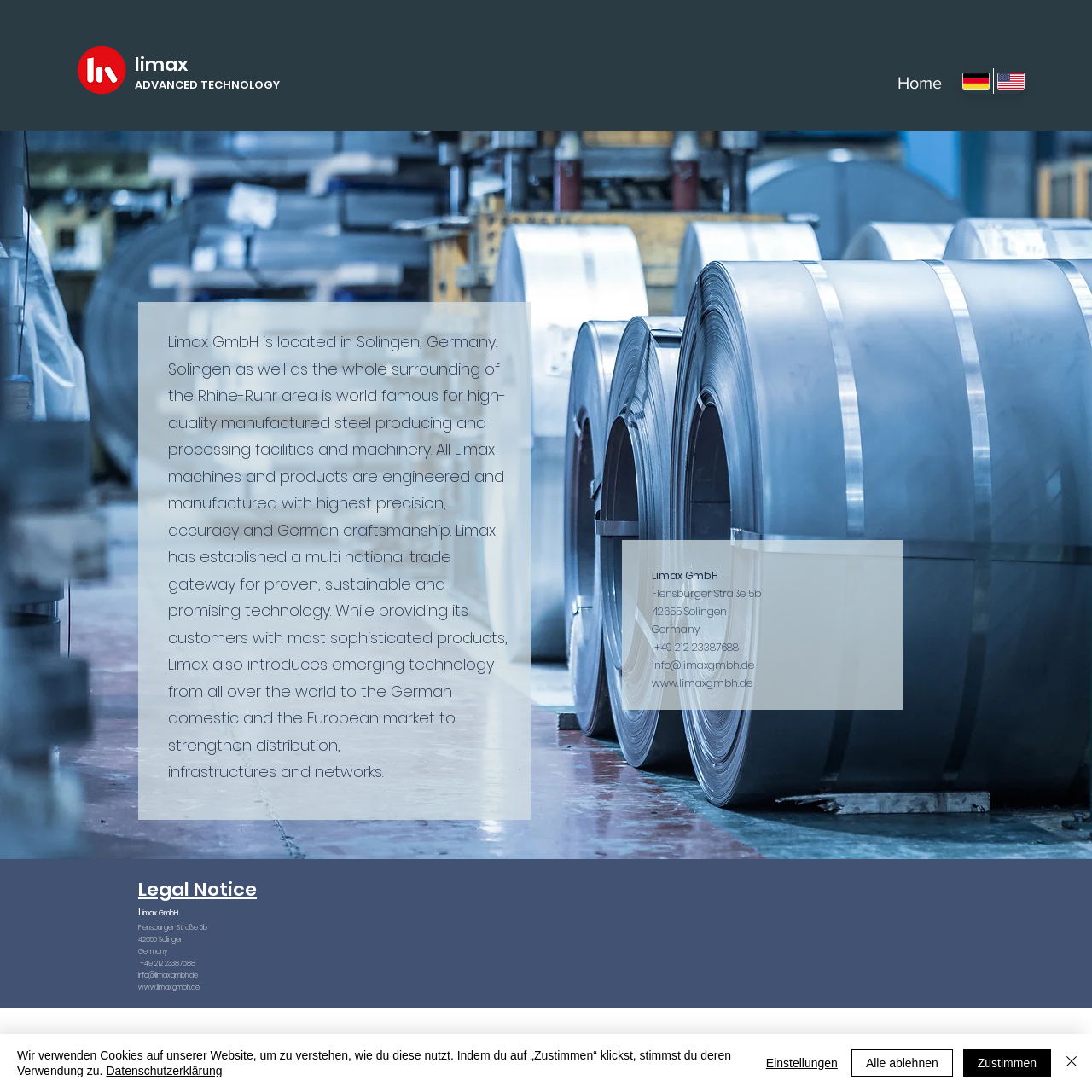Please answer the following question as detailed as possible based on the image: 
What is the address of Limax GmbH?

The address is mentioned in the static text 'Flensburger Straße 5b' and '42655 Solingen' and 'Germany' which are located in the main section of the webpage.